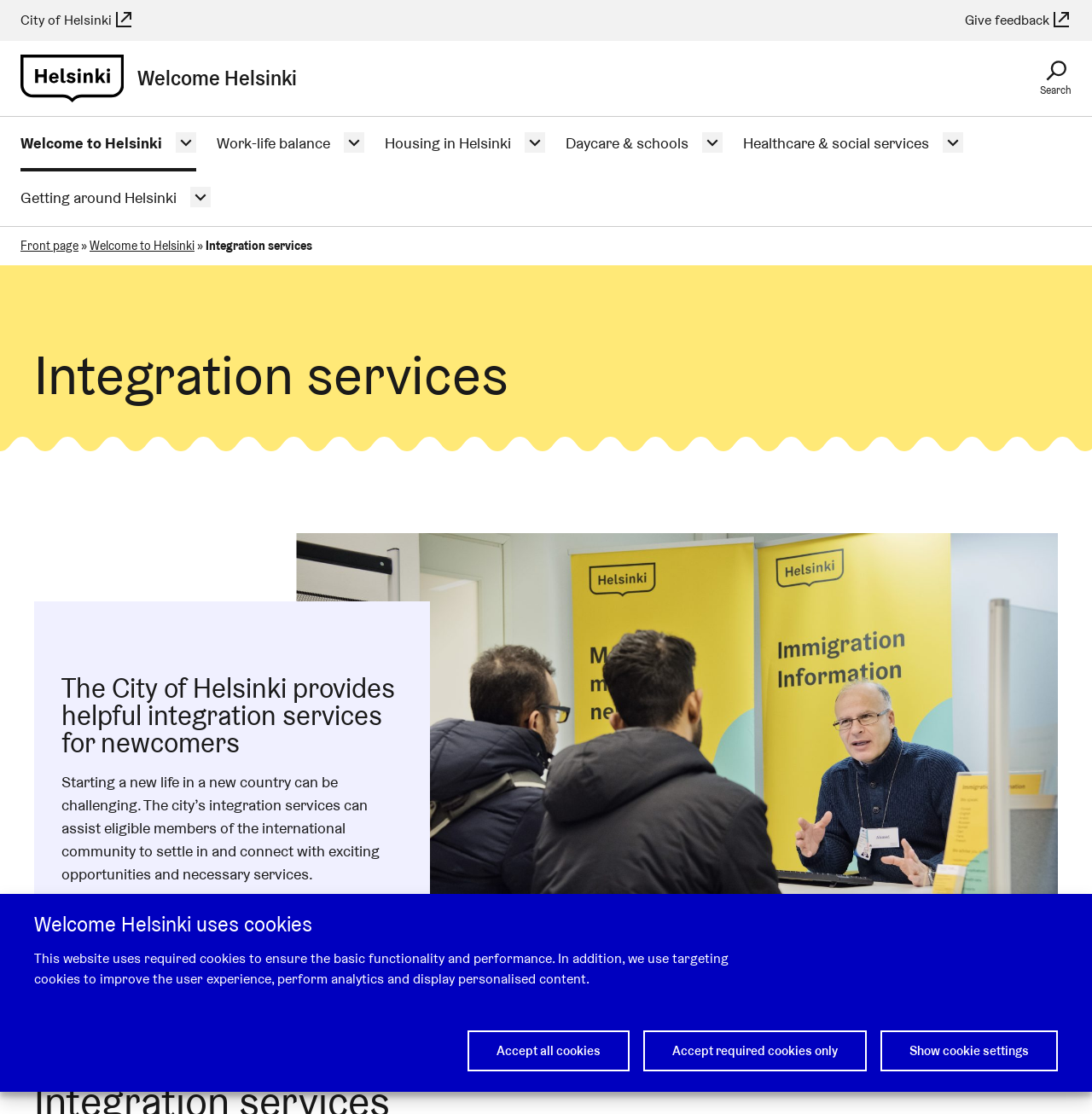What is the purpose of the city's integration services?
Give a thorough and detailed response to the question.

According to the webpage, the city's integration services are provided to assist eligible members of the international community to settle in and connect with exciting opportunities and necessary services, as stated in the paragraph 'Starting a new life in a new country can be challenging...'.